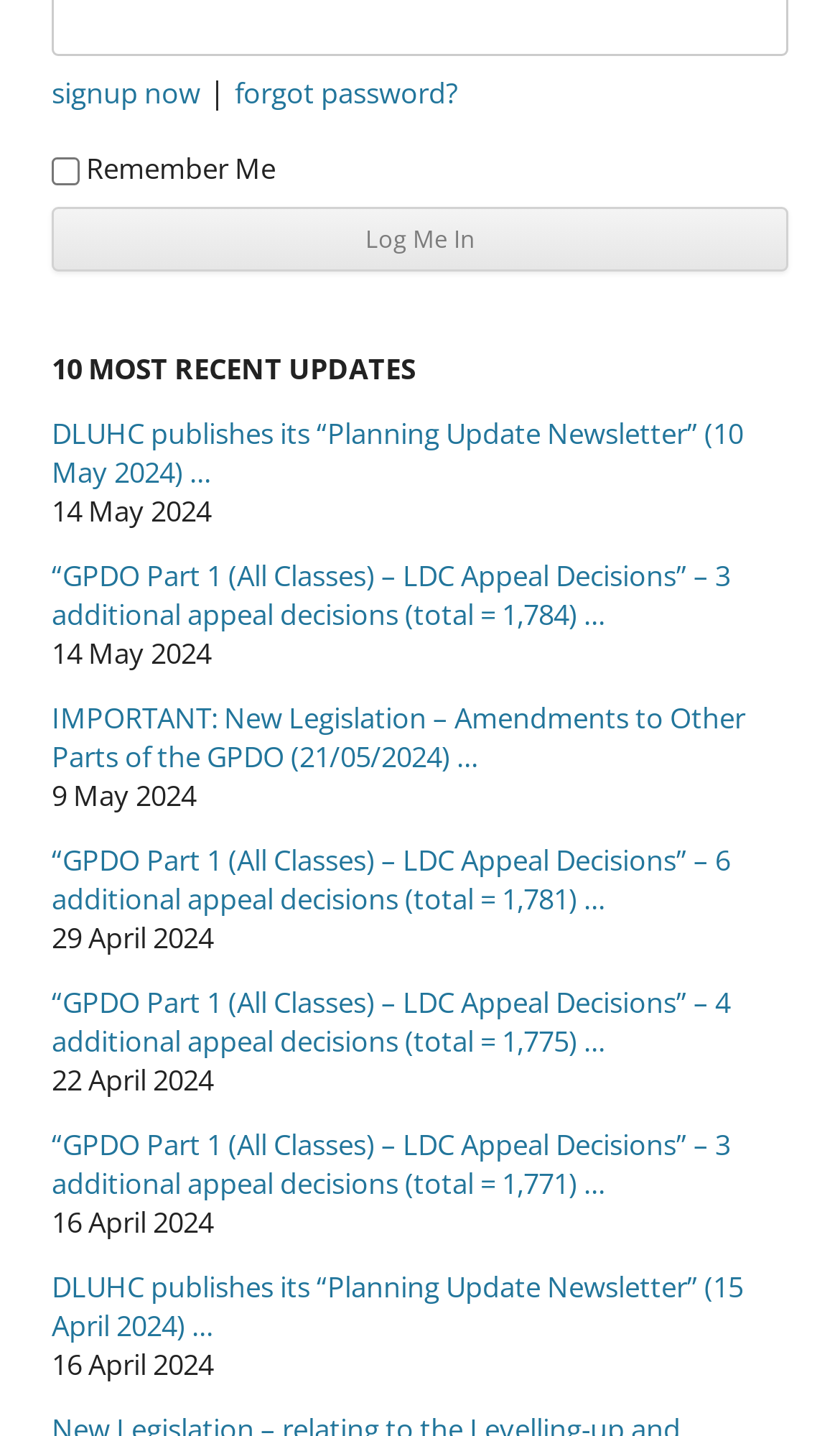Identify the bounding box coordinates for the element you need to click to achieve the following task: "log in". Provide the bounding box coordinates as four float numbers between 0 and 1, in the form [left, top, right, bottom].

[0.062, 0.144, 0.938, 0.189]